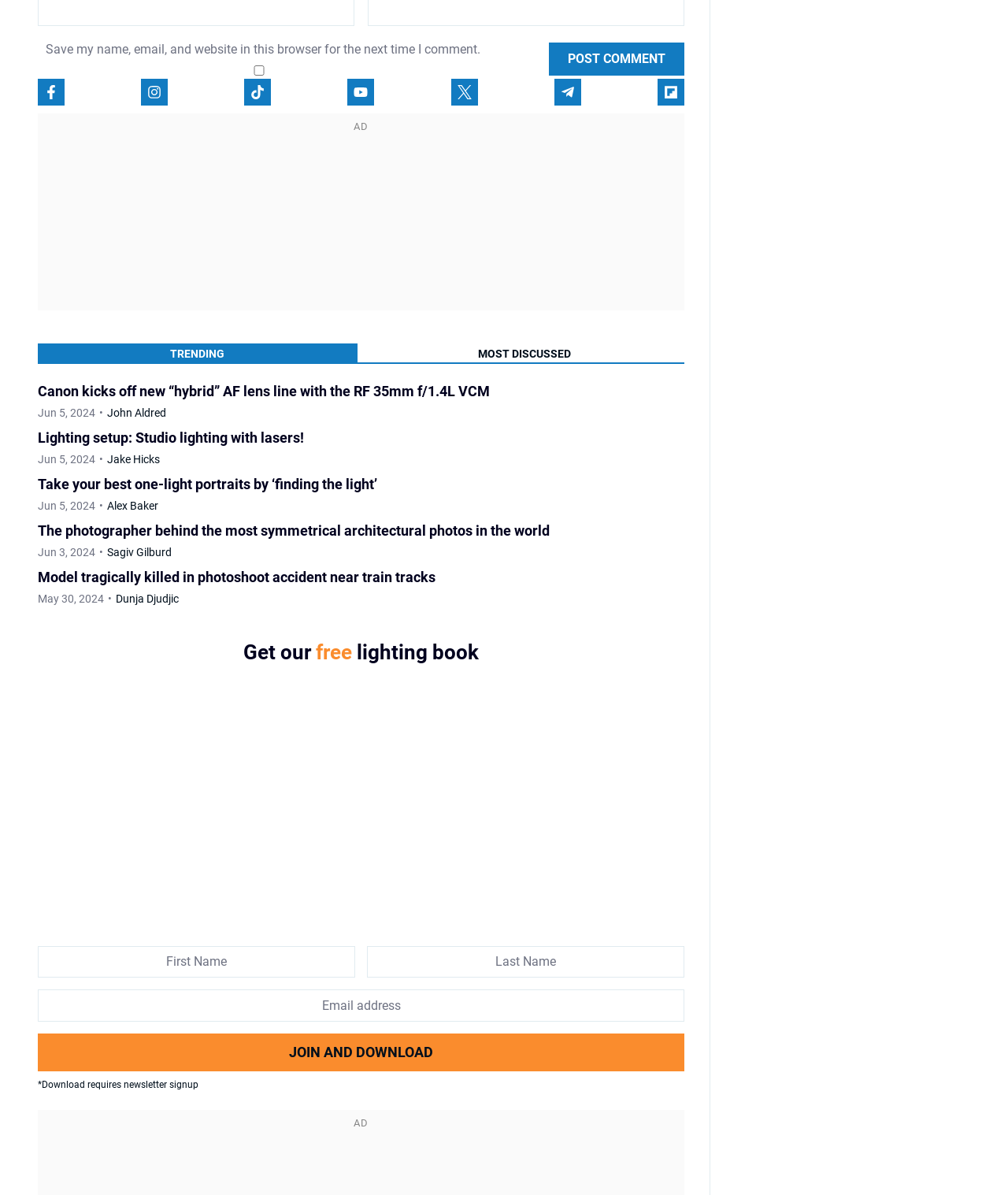Determine the bounding box coordinates for the clickable element to execute this instruction: "Click on the Post Comment button". Provide the coordinates as four float numbers between 0 and 1, i.e., [left, top, right, bottom].

None